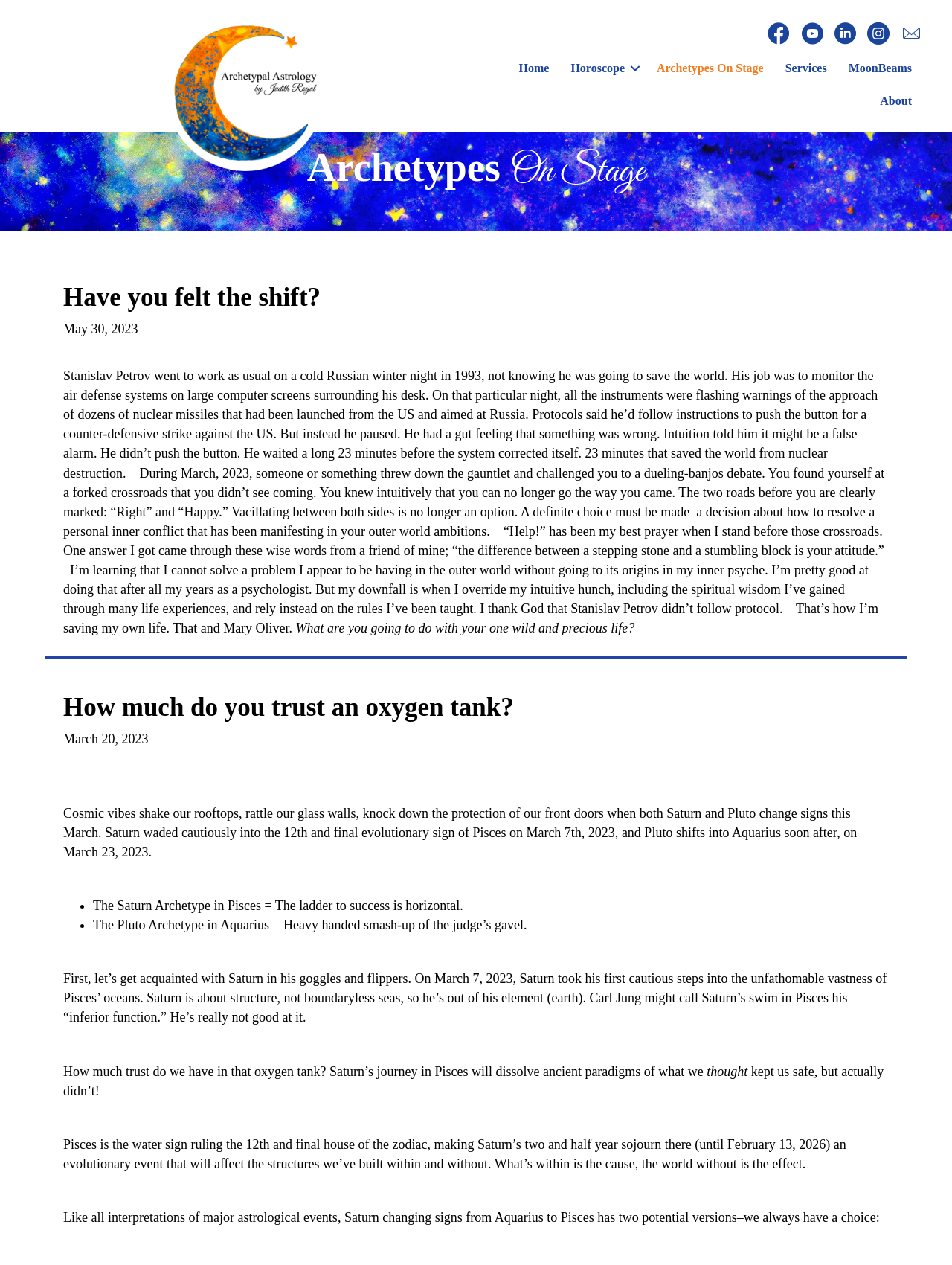How many list markers are there in the article?
By examining the image, provide a one-word or phrase answer.

2